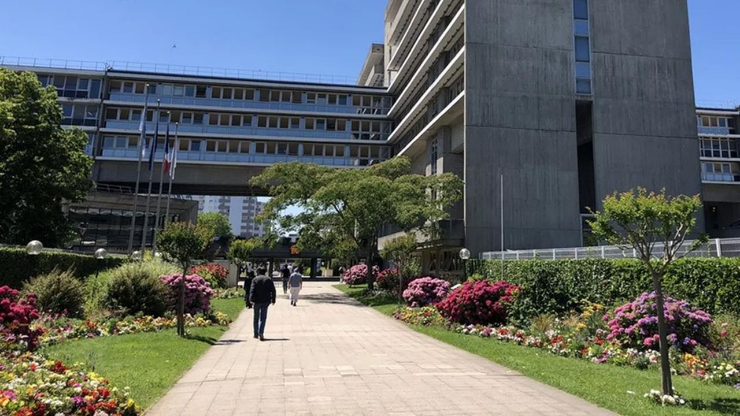Elaborate on the image with a comprehensive description.

The image captures a vibrant and well-maintained campus pathway, flanked by colorful flower beds blooming with azaleas and other plants. In the background, a modern concrete building is partially visible, connected to another section of the structure by an overhead walkway. The scene is set under clear blue skies, suggesting a bright and pleasant day. Two individuals can be seen walking along the path, contributing to the lively atmosphere of the area. This setting appears to be part of a larger educational or institutional complex, emphasizing both architectural design and landscape appreciation.